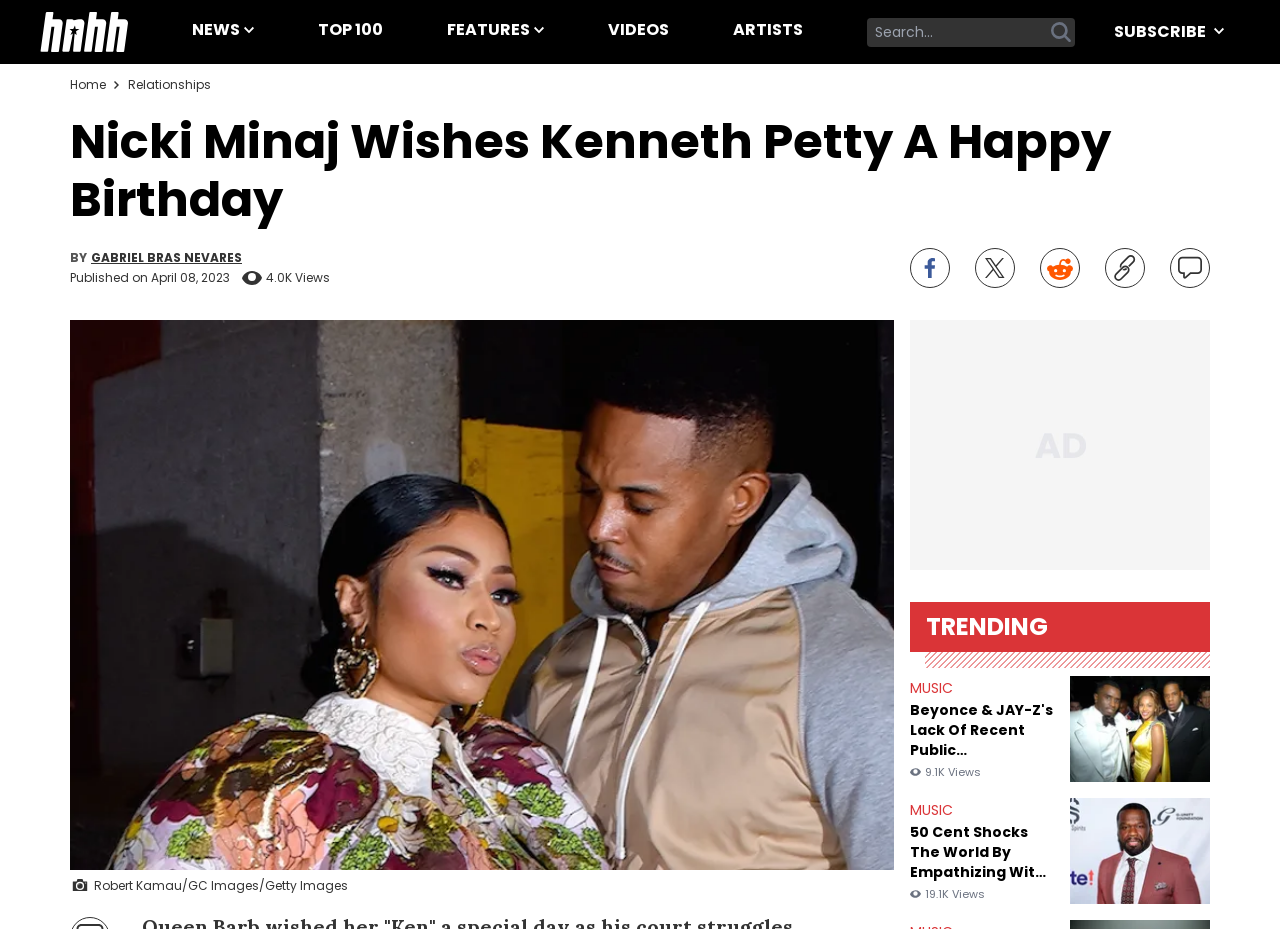Determine the bounding box coordinates for the area you should click to complete the following instruction: "View comments".

[0.914, 0.267, 0.945, 0.31]